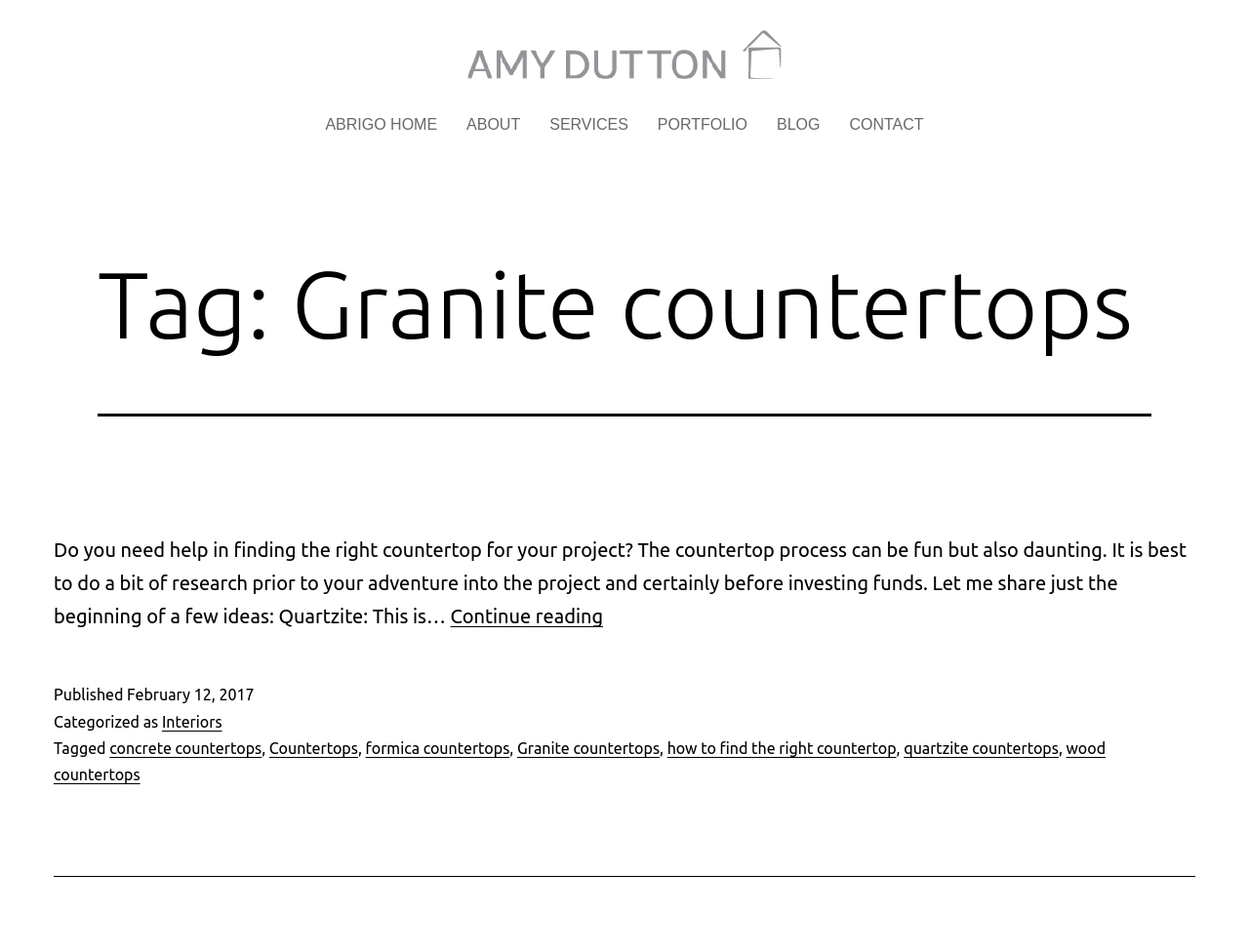Answer this question in one word or a short phrase: What categories is the article classified under?

Interiors